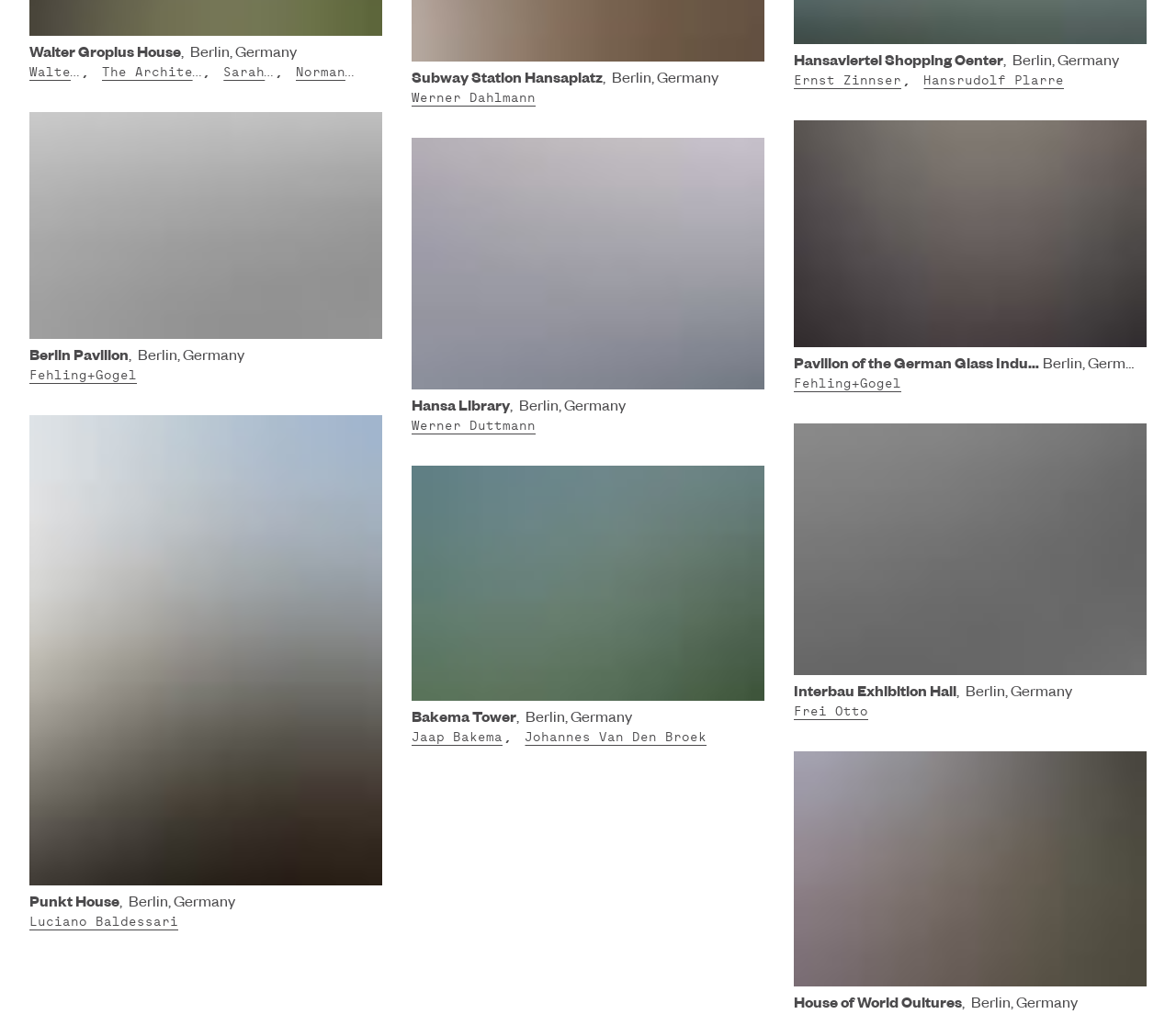Please answer the following question using a single word or phrase: 
How many articles are on this webpage?

5